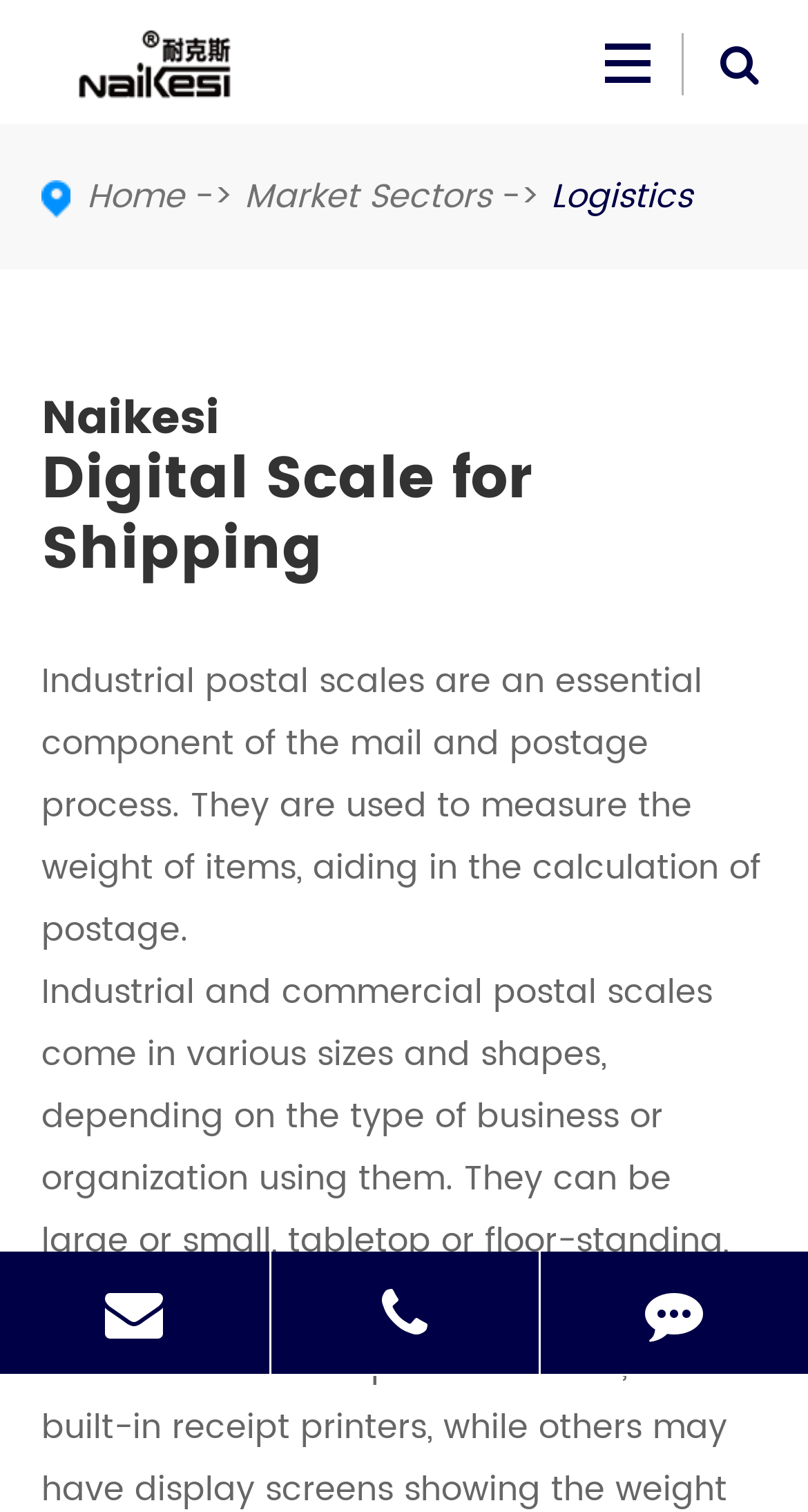Analyze and describe the webpage in a detailed narrative.

The webpage is about Naikesi's digital shipping and postal scale, showcasing its features and benefits. At the top left corner, there is a link to "SHANGDELI ELECTRONIC INSTRUMENT LIMITED" accompanied by a small image of the company's logo. Below this, there is a navigation menu with three links: "Home", "Market Sectors", and "Logistics", which are aligned horizontally across the top of the page.

The main content of the page starts with a heading "Naikesi Digital Scale for Shipping" located at the top center of the page. Below the heading, there is a small image related to logistics. The page then describes the importance of industrial postal scales in the mail and postage process, explaining that they come in various sizes and shapes depending on the type of business or organization using them.

At the bottom of the page, there are three links: "E-mail", "TEL", and "Feedback", which are aligned horizontally across the bottom of the page. The "TEL" link is accompanied by a phone number "86-18059508118". Overall, the page has a simple and organized layout, with a focus on providing information about Naikesi's digital shipping and postal scale.